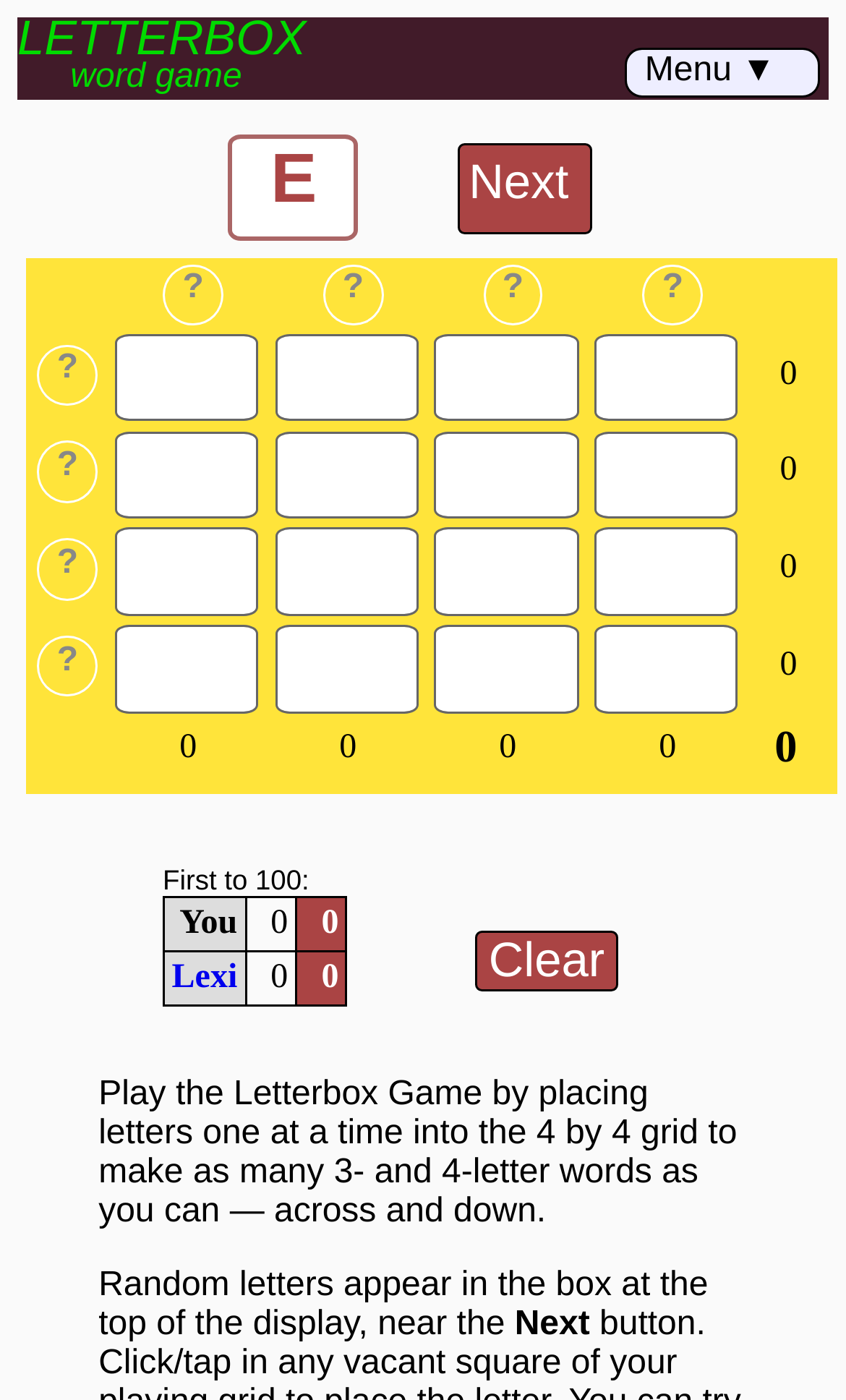Construct a comprehensive description capturing every detail on the webpage.

The webpage is a word game platform called "Letterbox Word Game". At the top, there is a title link "LETTERBOX word game" and a menu link "Menu ▼" on the right side. Below the title, there are four links: "play", "guide", "about", and "forum", arranged in two rows.

In the main content area, there is a 4x4 grid of links, with some of them containing random letters, such as "E". The grid is surrounded by links with question marks and some static text displaying scores, such as "0". 

On the right side of the grid, there is a link "Next" and a static text "First to 100:". Below the grid, there is a table with two rows, displaying scores for "You" and "Lexi". Each row has three columns, with the first column displaying the player's name, and the other two columns displaying their scores.

At the bottom of the page, there is a link "Clear" and two blocks of static text explaining the rules of the game. The first block of text explains the objective of the game, and the second block explains how random letters appear in the box at the top of the display. Finally, there is a static text "Next" at the very bottom of the page.